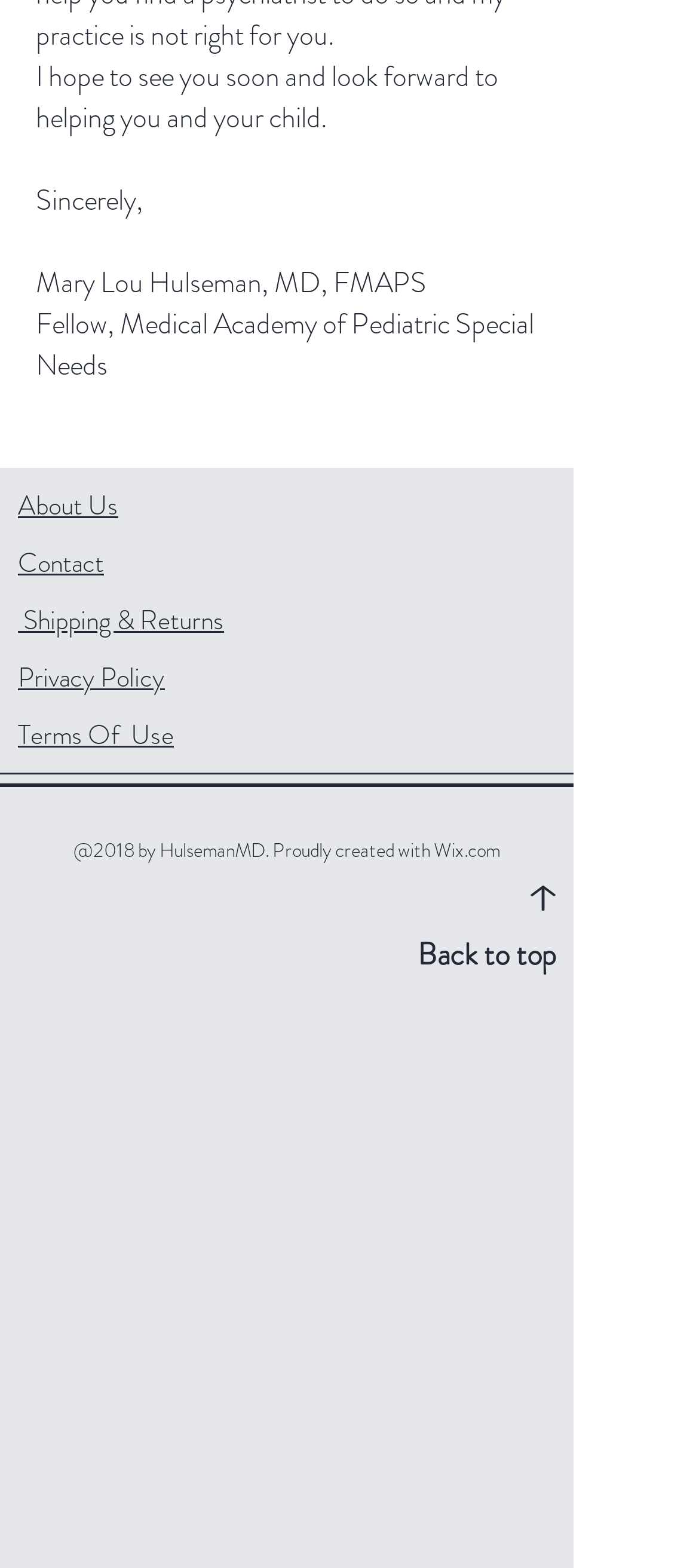Refer to the image and offer a detailed explanation in response to the question: What is the copyright year of the website?

The copyright year of the website is 2018, which is indicated by the StaticText element with the text '@2018 by HulsemanMD. Proudly created with Wix.com'.